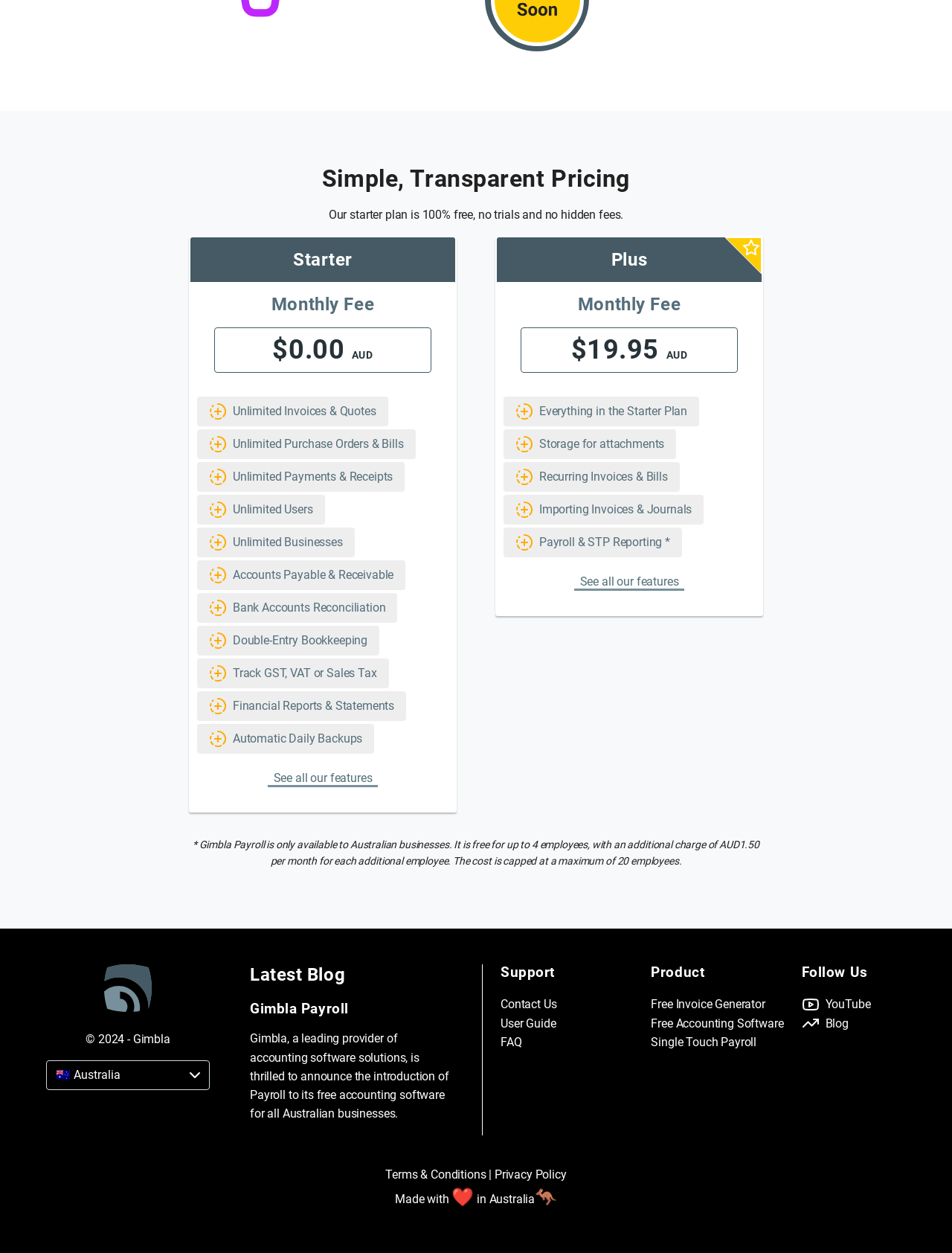What is the country where Gimbla is made?
Based on the image, provide a one-word or brief-phrase response.

Australia